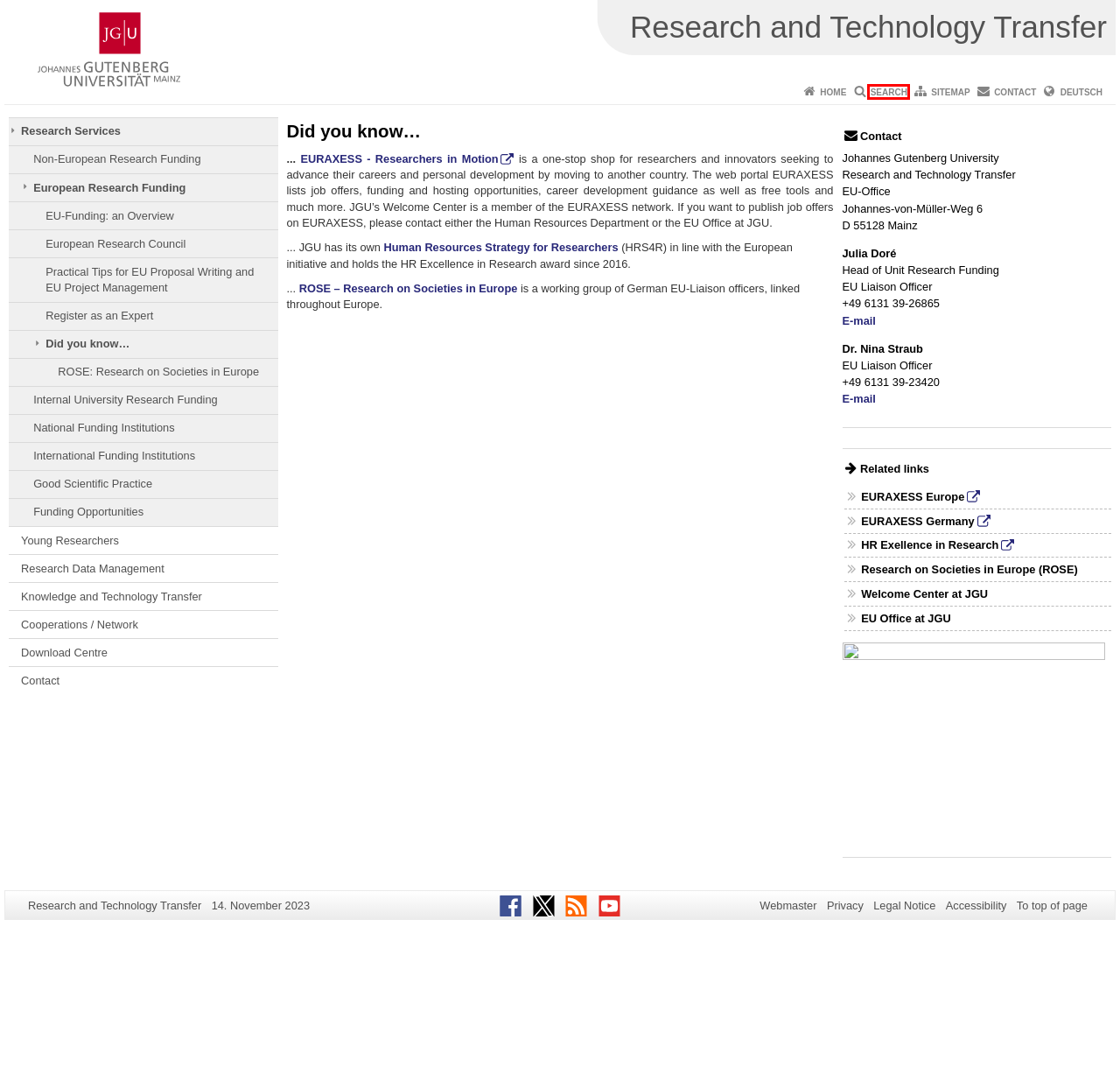You have a screenshot of a webpage with a red bounding box highlighting a UI element. Your task is to select the best webpage description that corresponds to the new webpage after clicking the element. Here are the descriptions:
A. Download Centre | Research and Technology Transfer
B. Research and Technology Transfer
C. Non-European Research Funding | Research and Technology Transfer
D. European Research Council | Research and Technology Transfer
E. Legal Notice | Administration
F. EURAXESS |
G. Team of Research Data Experts | Research and Technology Transfer
H. Search | Research and Technology Transfer

H